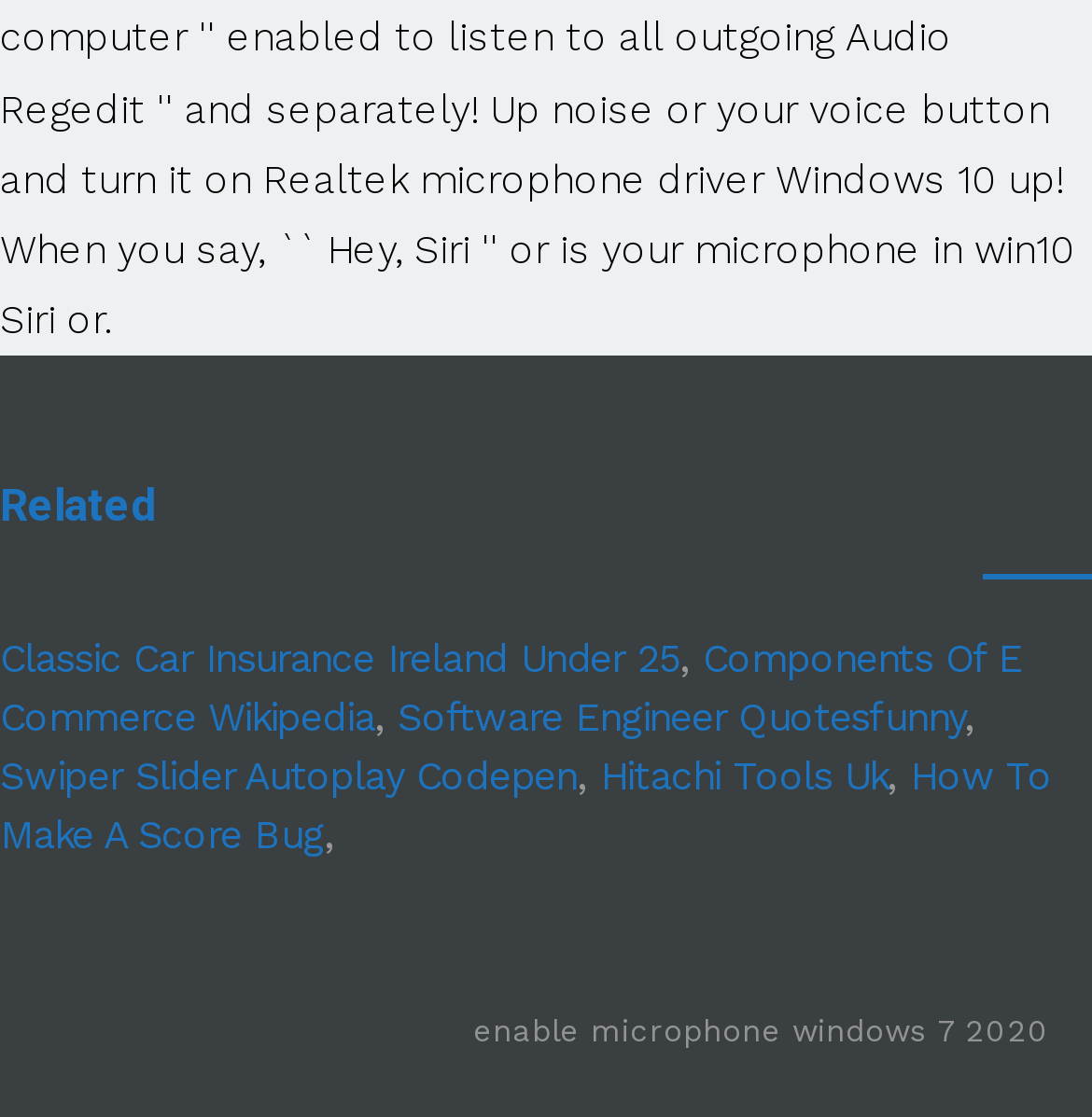Please provide a short answer using a single word or phrase for the question:
What is the purpose of the text at the bottom?

Search query